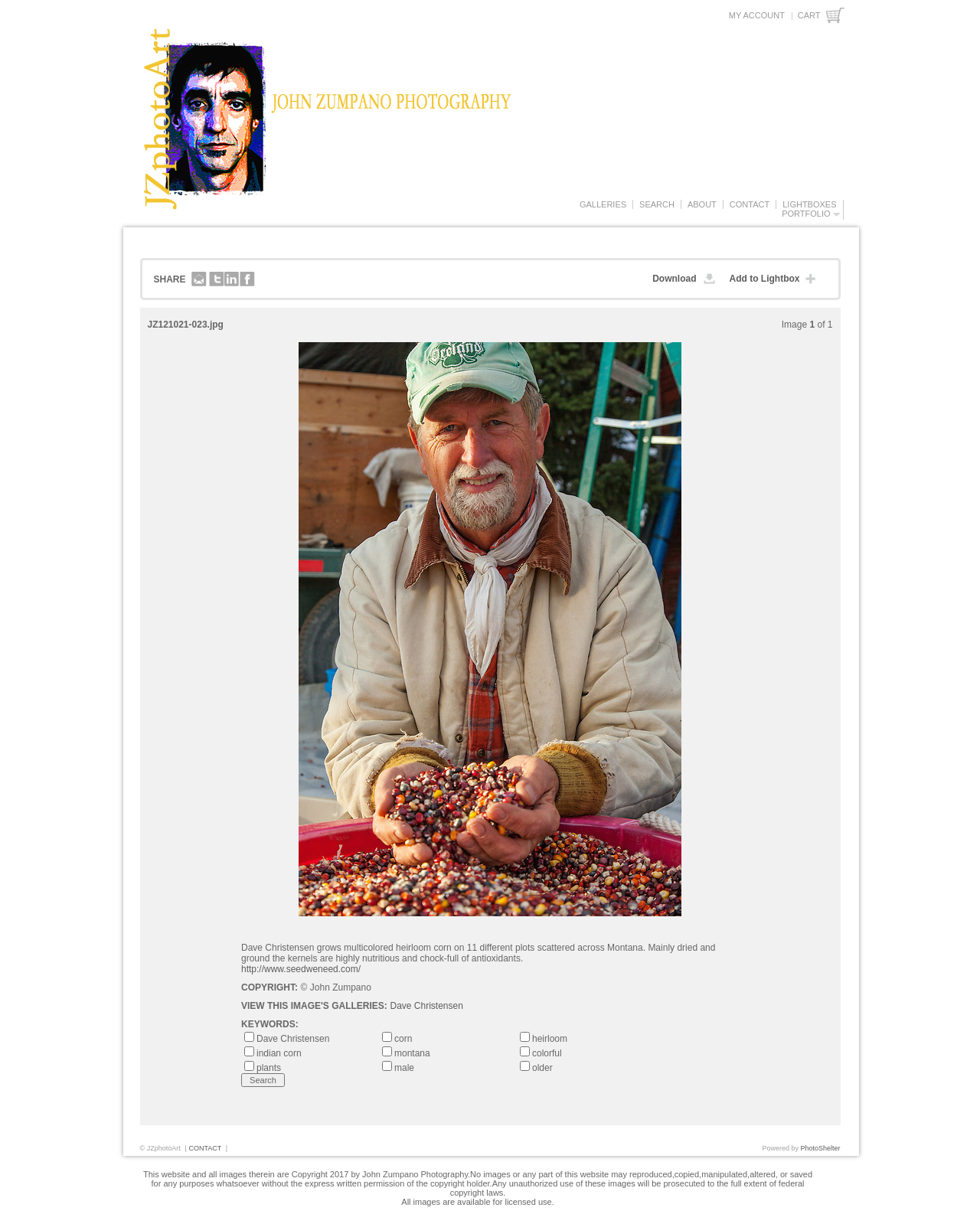Find the bounding box coordinates for the UI element that matches this description: "My Account".

[0.74, 0.008, 0.805, 0.018]